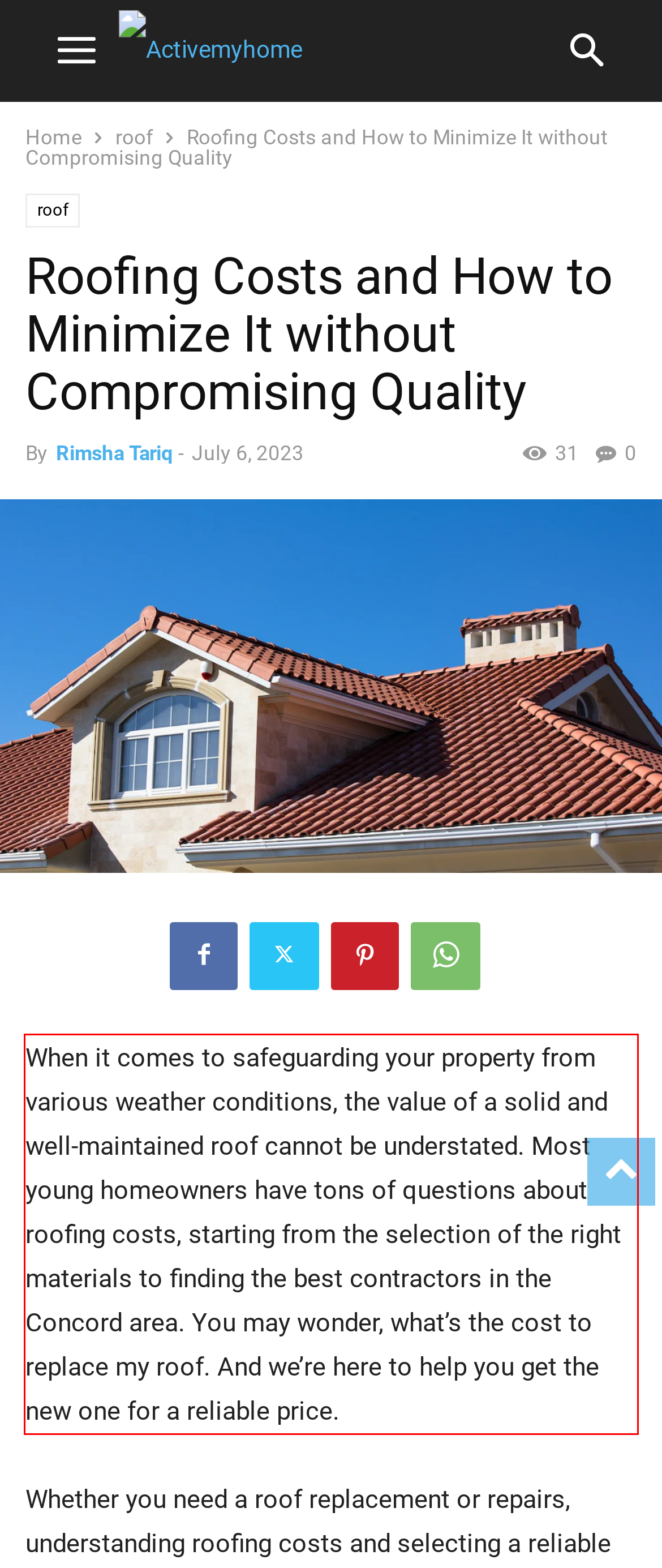You are provided with a screenshot of a webpage that includes a red bounding box. Extract and generate the text content found within the red bounding box.

When it comes to safeguarding your property from various weather conditions, the value of a solid and well-maintained roof cannot be understated. Most young homeowners have tons of questions about roofing costs, starting from the selection of the right materials to finding the best contractors in the Concord area. You may wonder, what’s the cost to replace my roof. And we’re here to help you get the new one for a reliable price.